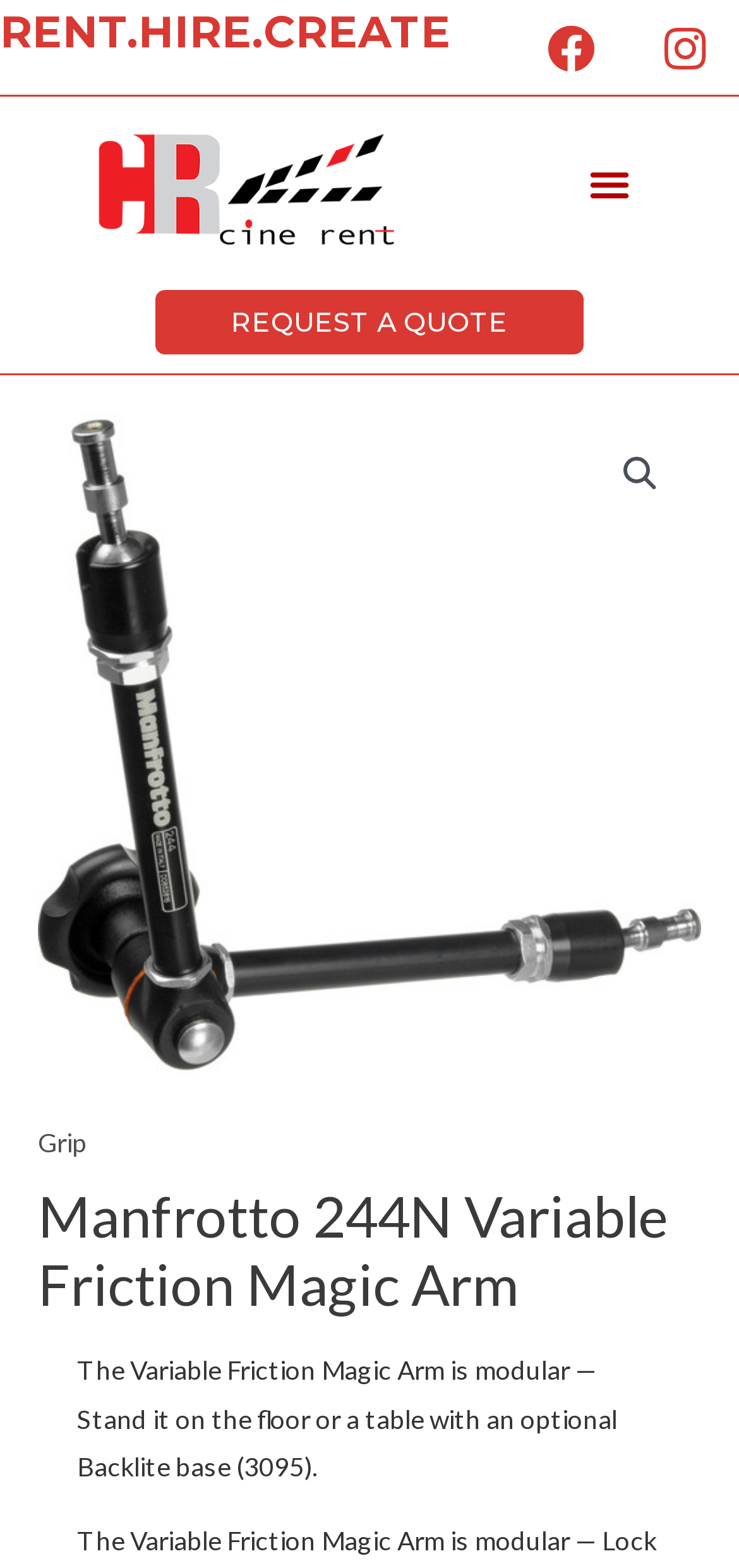Respond to the following question using a concise word or phrase: 
What is the name of the product?

Manfrotto 244N Variable Friction Magic Arm